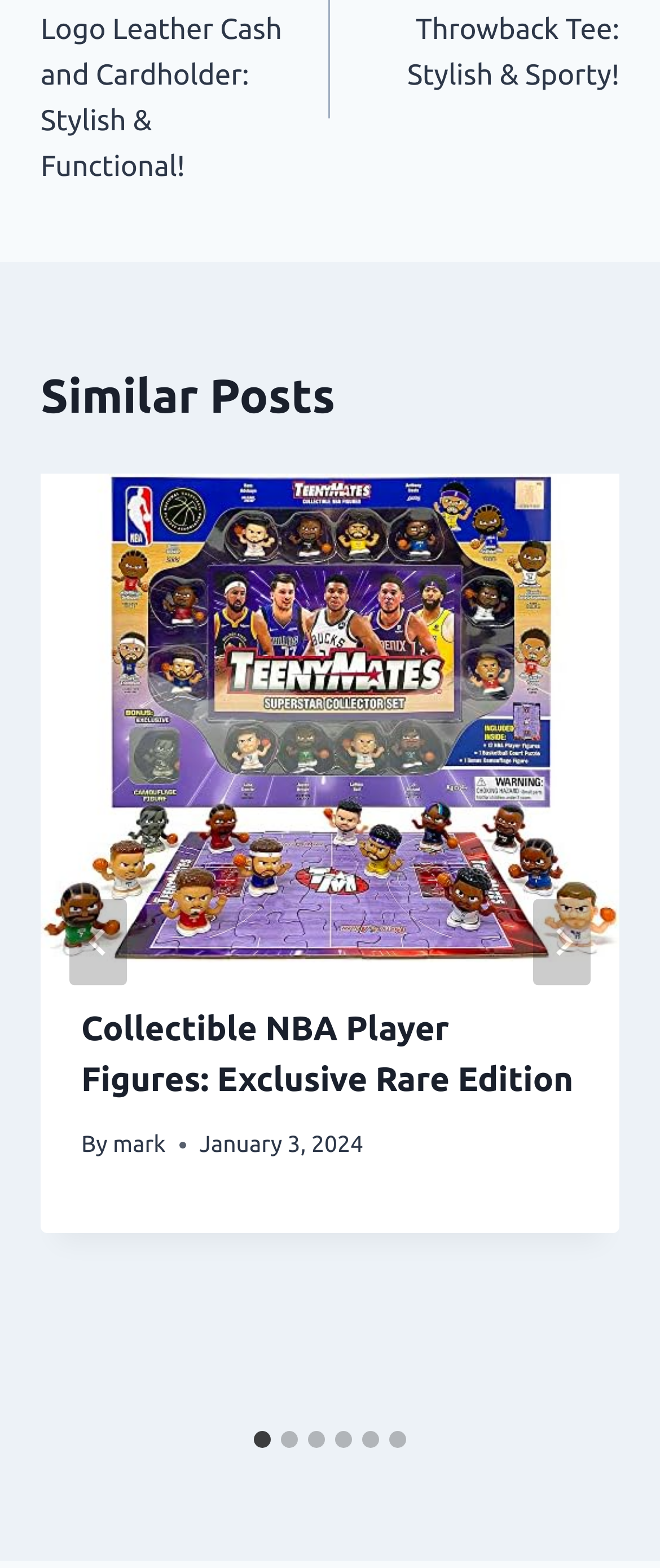Please reply with a single word or brief phrase to the question: 
What is the author of the first article?

mark